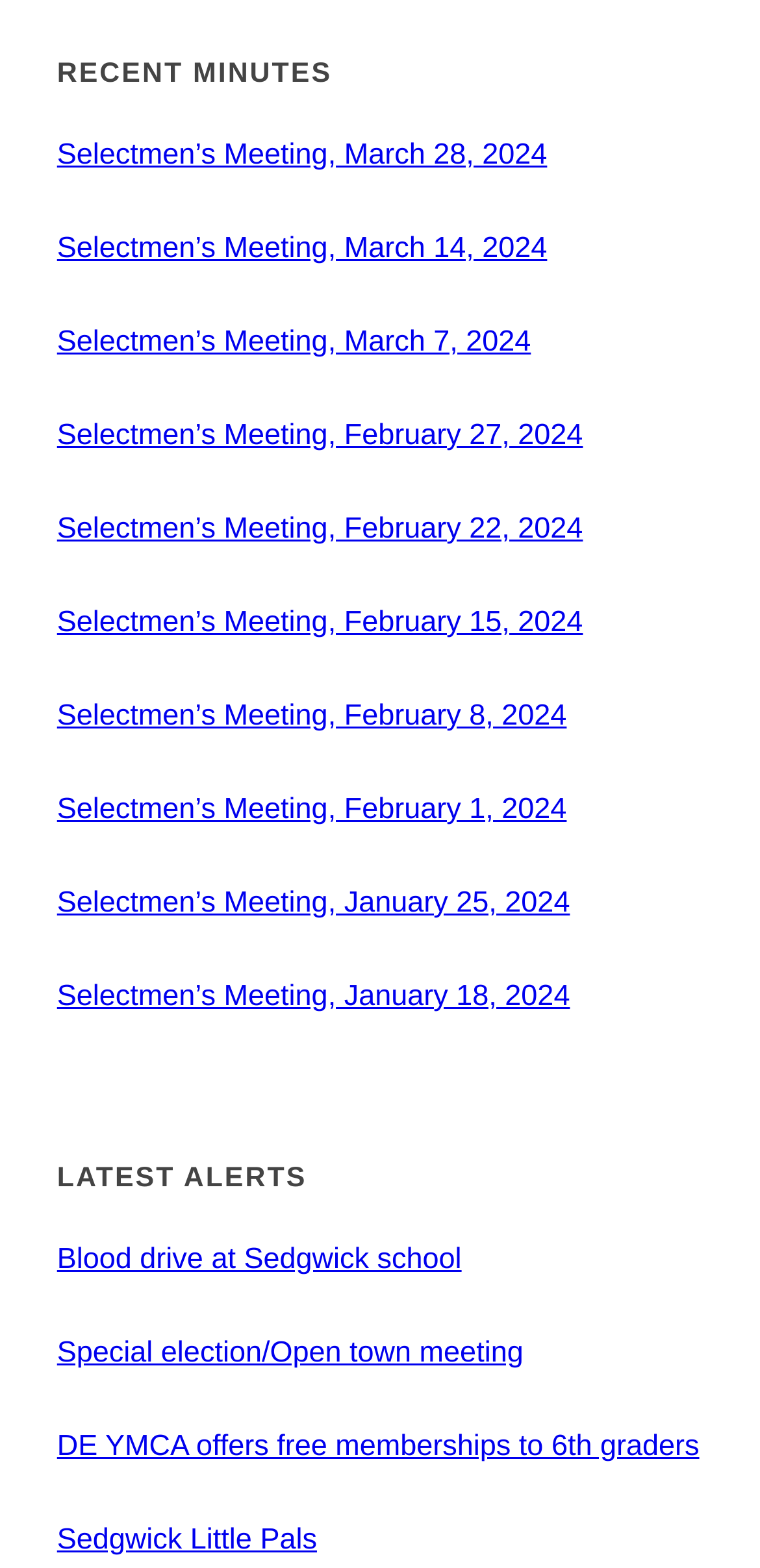Using the information in the image, give a comprehensive answer to the question: 
How many meeting minutes are listed?

I counted the number of links with 'Selectmen’s Meeting' in their text, and there are 8 of them, each corresponding to a different meeting date.